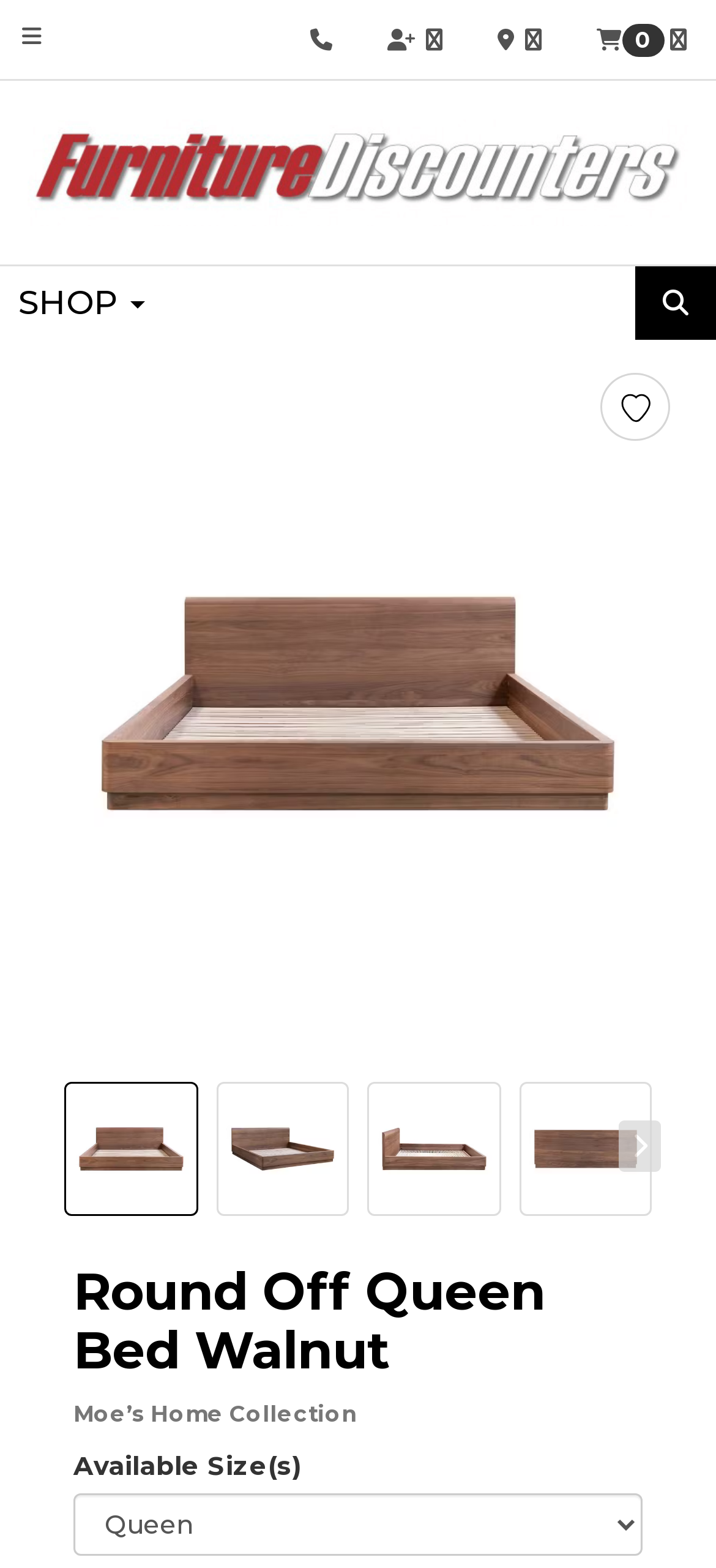Find and indicate the bounding box coordinates of the region you should select to follow the given instruction: "View shopping cart".

[0.795, 0.001, 0.997, 0.049]